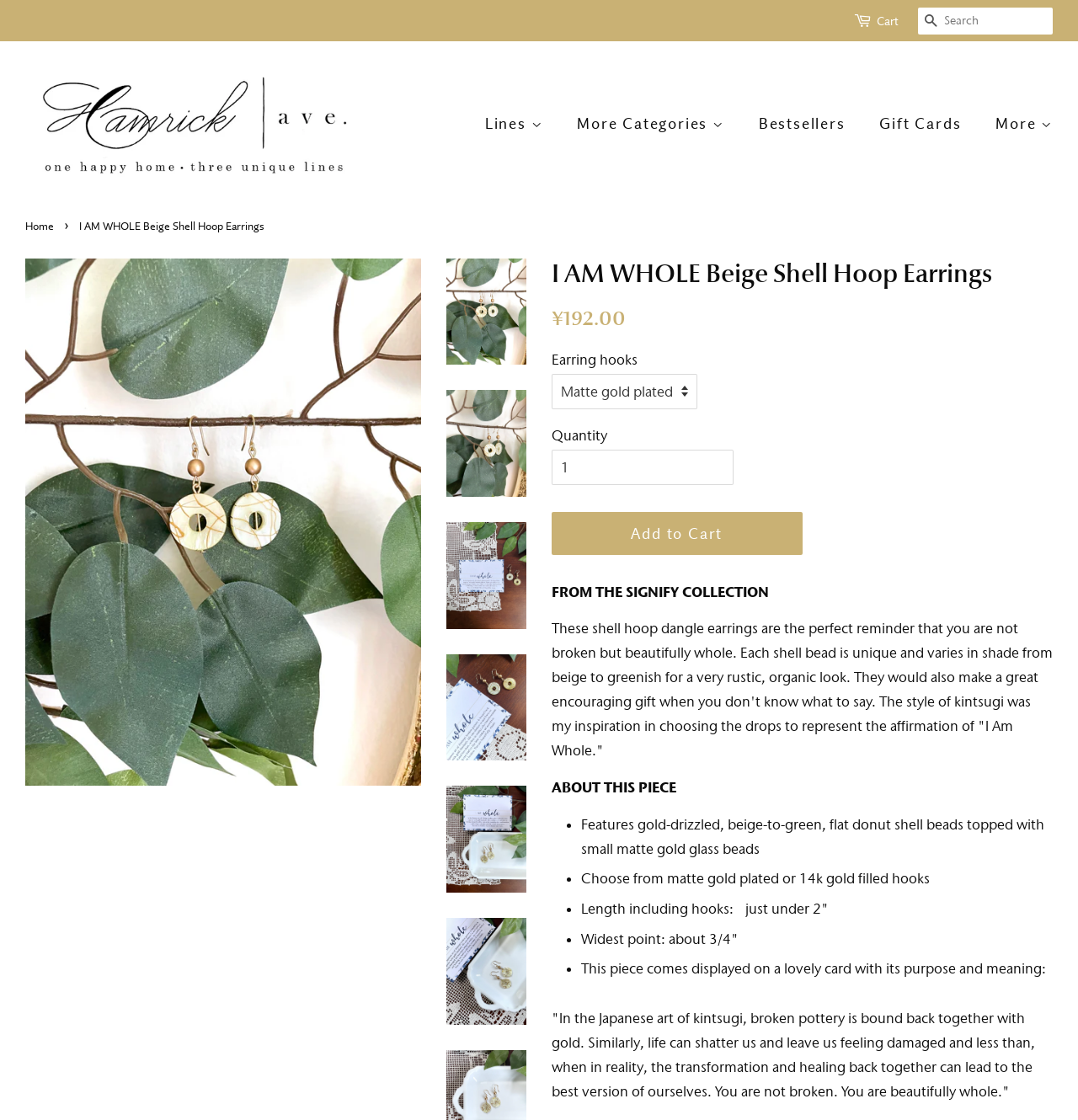Please determine the bounding box coordinates of the area that needs to be clicked to complete this task: 'Search for products'. The coordinates must be four float numbers between 0 and 1, formatted as [left, top, right, bottom].

[0.852, 0.007, 0.977, 0.031]